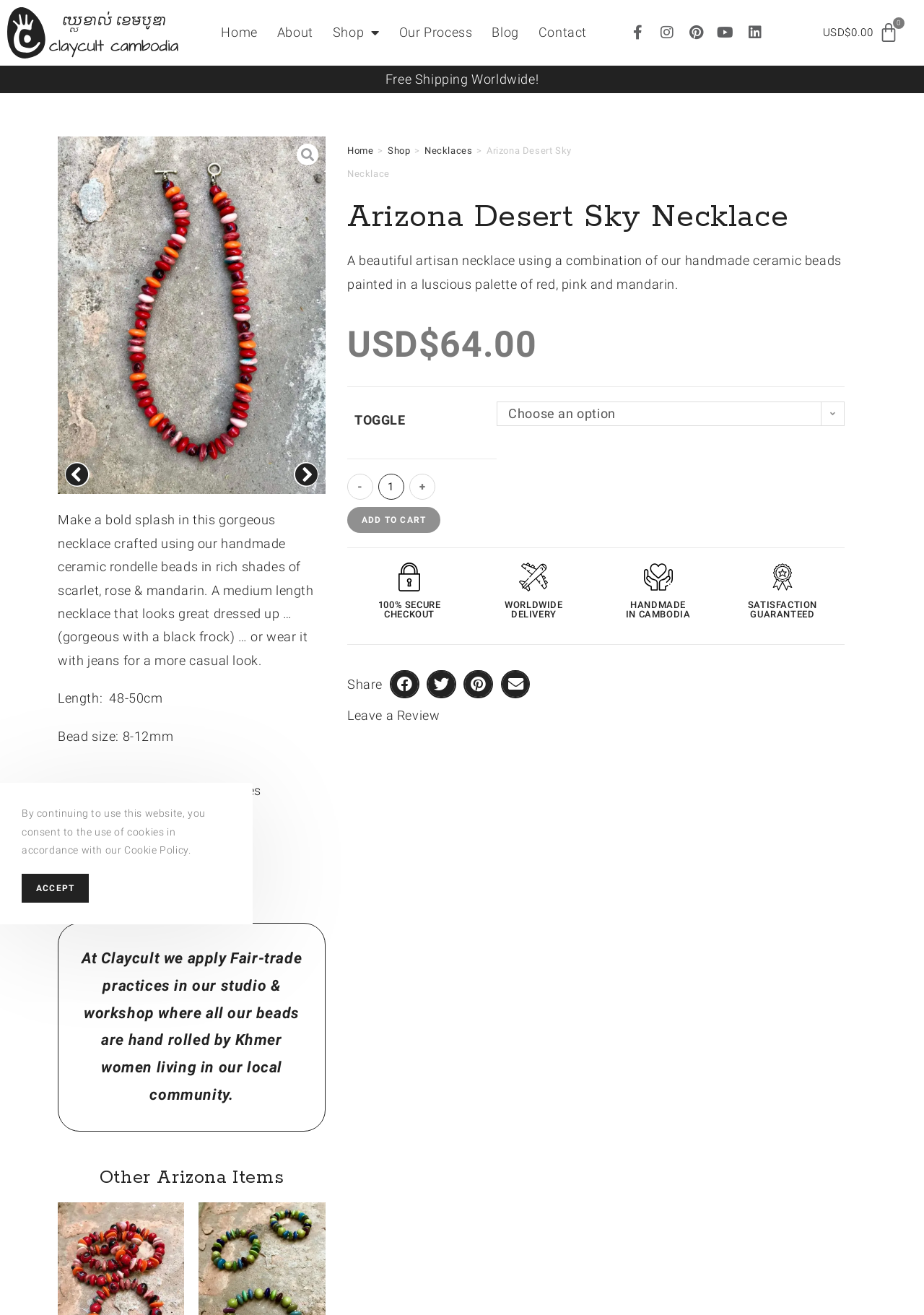Identify the bounding box coordinates of the region that should be clicked to execute the following instruction: "Click the 'Home' link".

[0.239, 0.012, 0.279, 0.037]